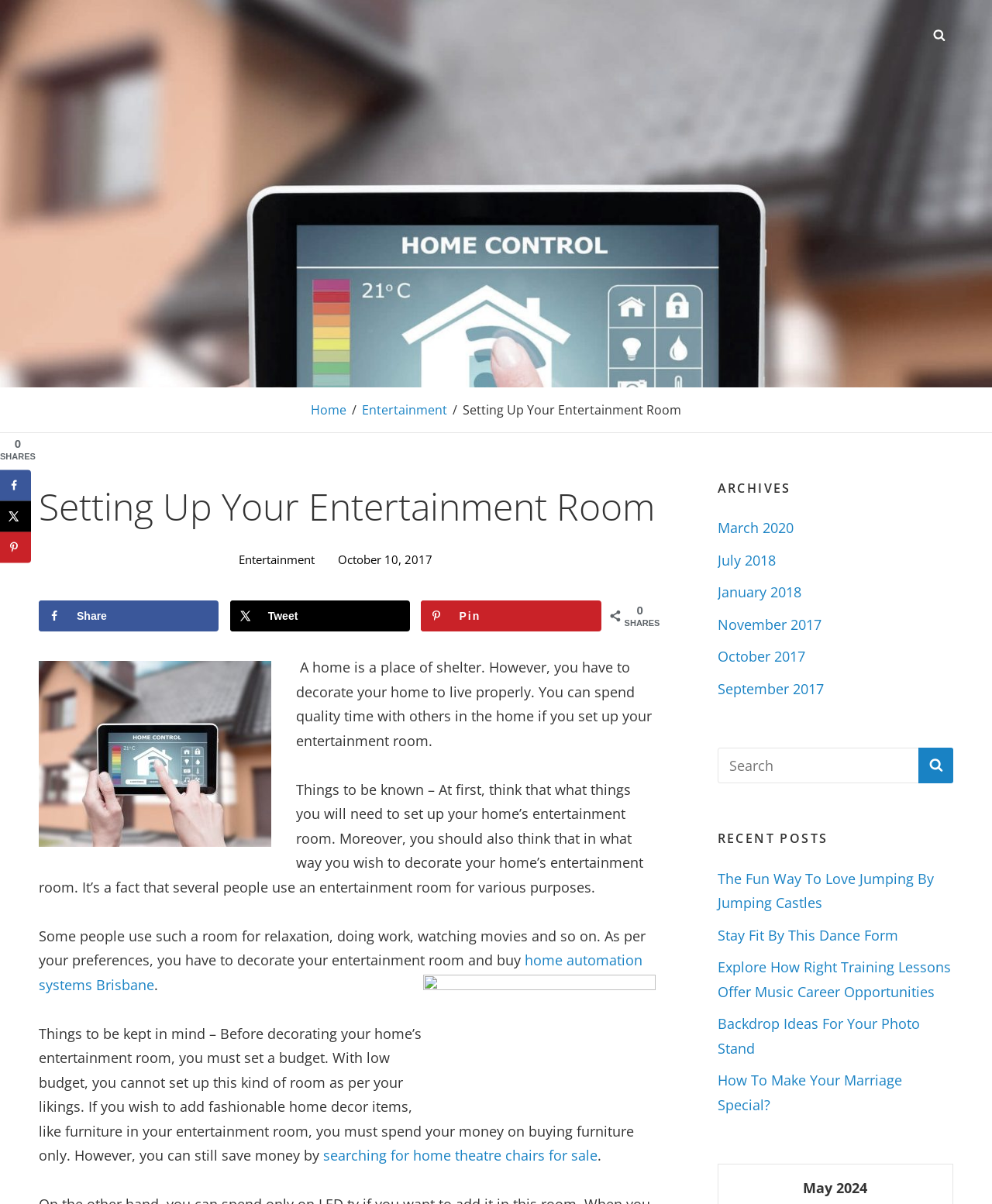How many recent posts are listed?
Using the visual information from the image, give a one-word or short-phrase answer.

5